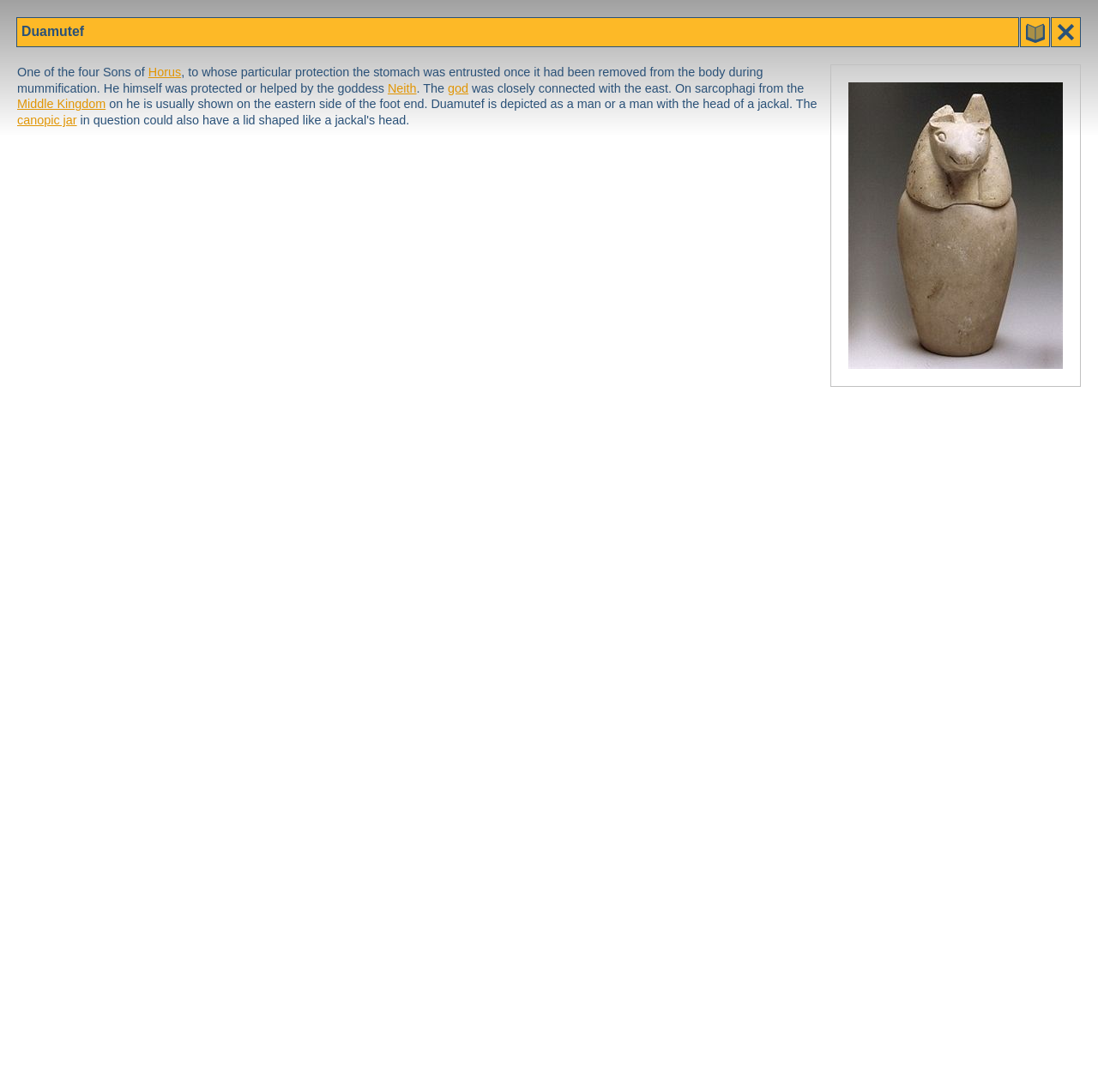What is the image on the webpage?
Based on the image, answer the question in a detailed manner.

The webpage contains an image with the filename 'Duamutef.jpg', which is likely an image of Duamutef, given the context of the webpage.